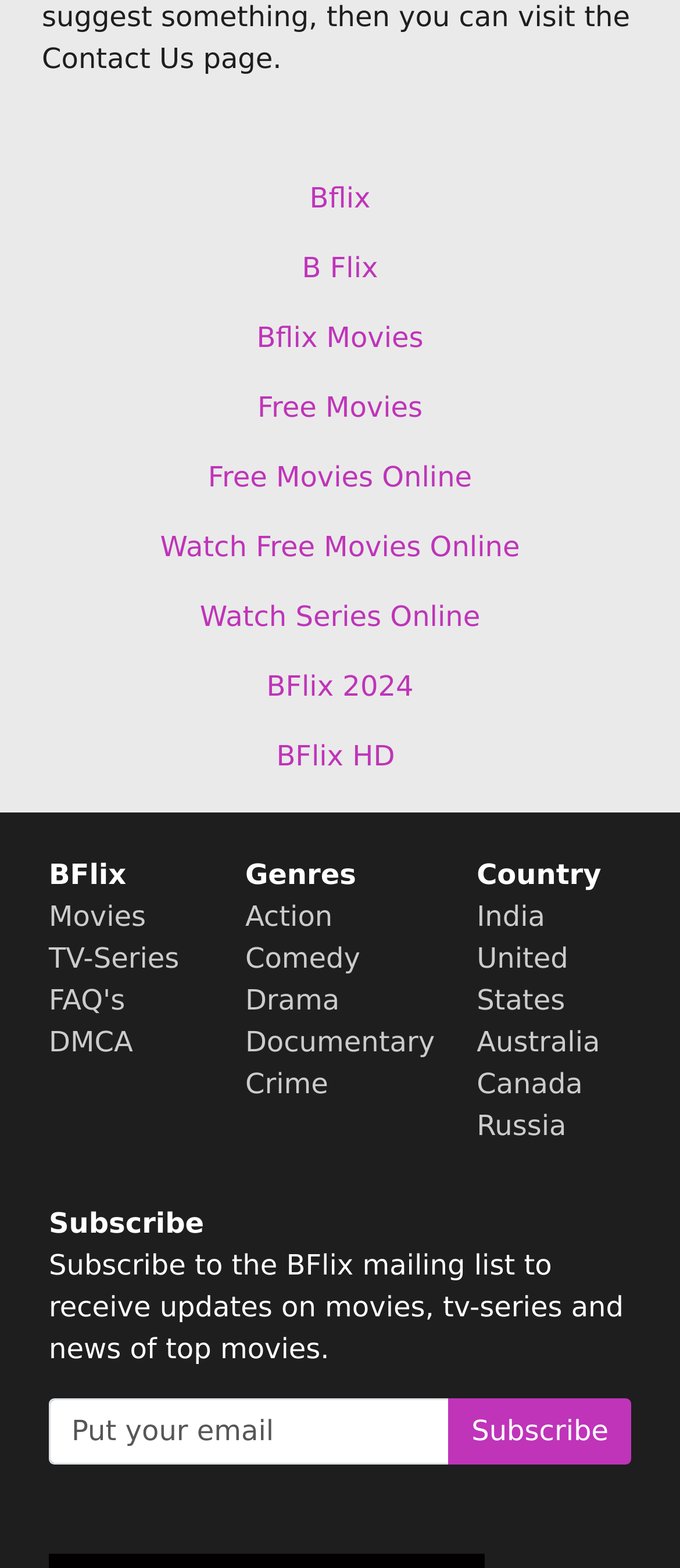Can you identify the bounding box coordinates of the clickable region needed to carry out this instruction: 'Watch a movie'? The coordinates should be four float numbers within the range of 0 to 1, stated as [left, top, right, bottom].

[0.235, 0.338, 0.765, 0.359]